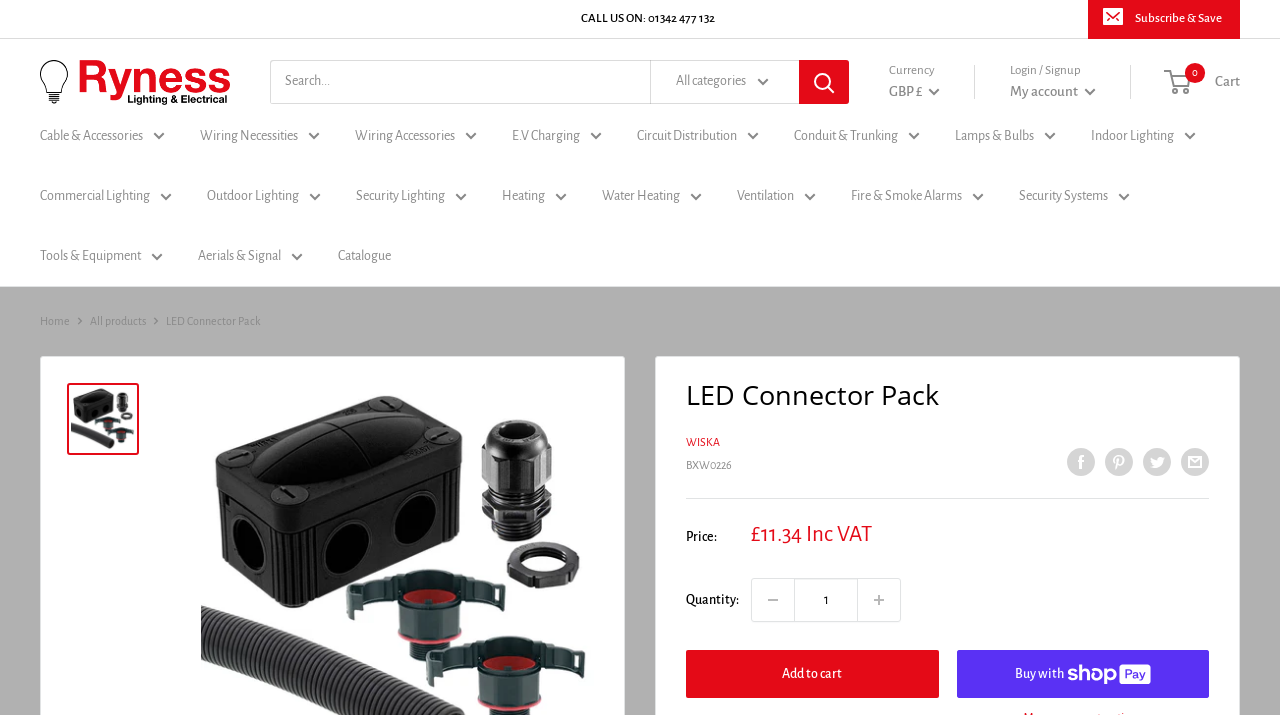Identify the bounding box coordinates of the clickable region to carry out the given instruction: "Change the currency".

[0.695, 0.109, 0.734, 0.148]